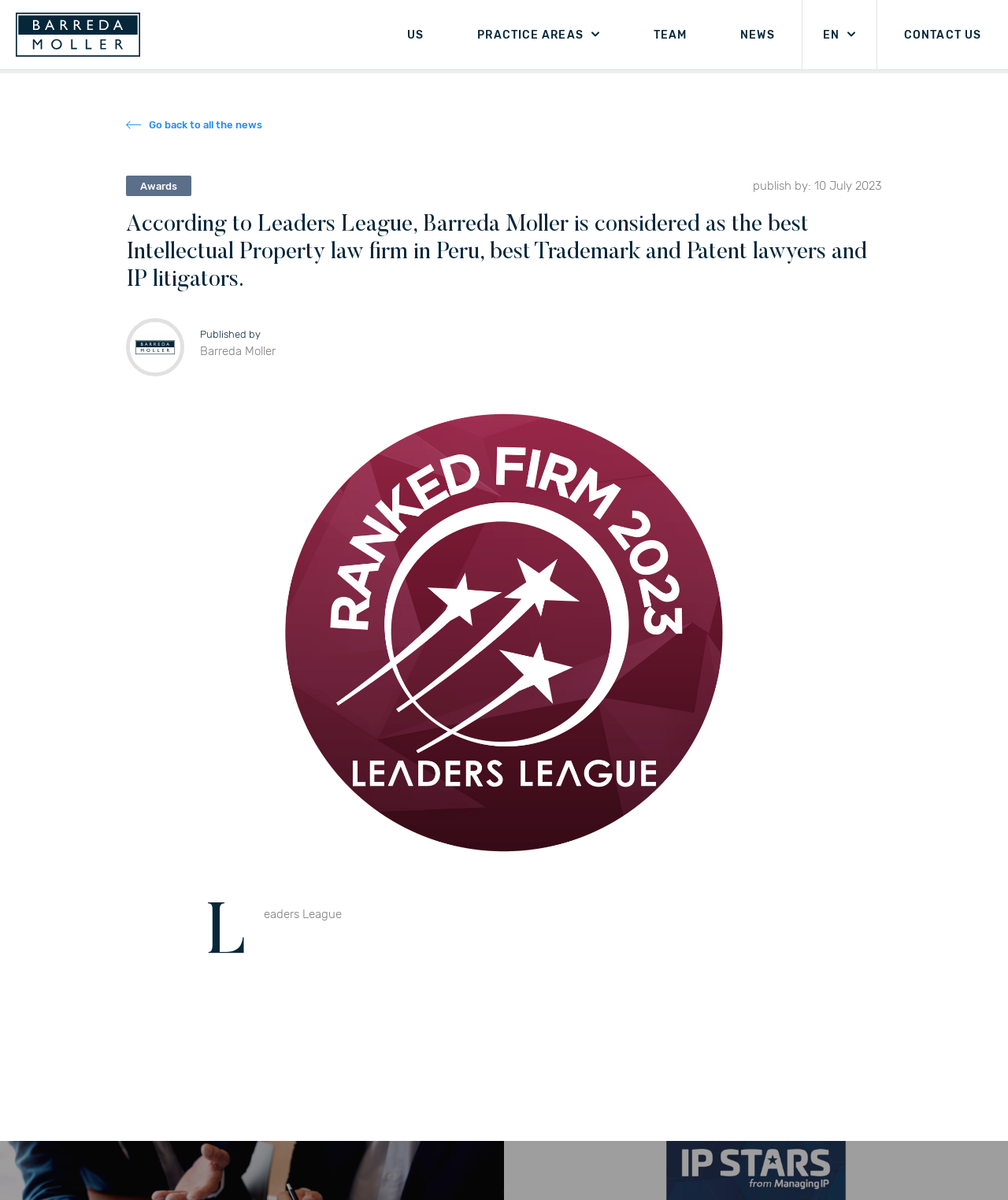Determine the bounding box coordinates of the target area to click to execute the following instruction: "Go to PRACTICE AREAS."

[0.474, 0.0, 0.595, 0.058]